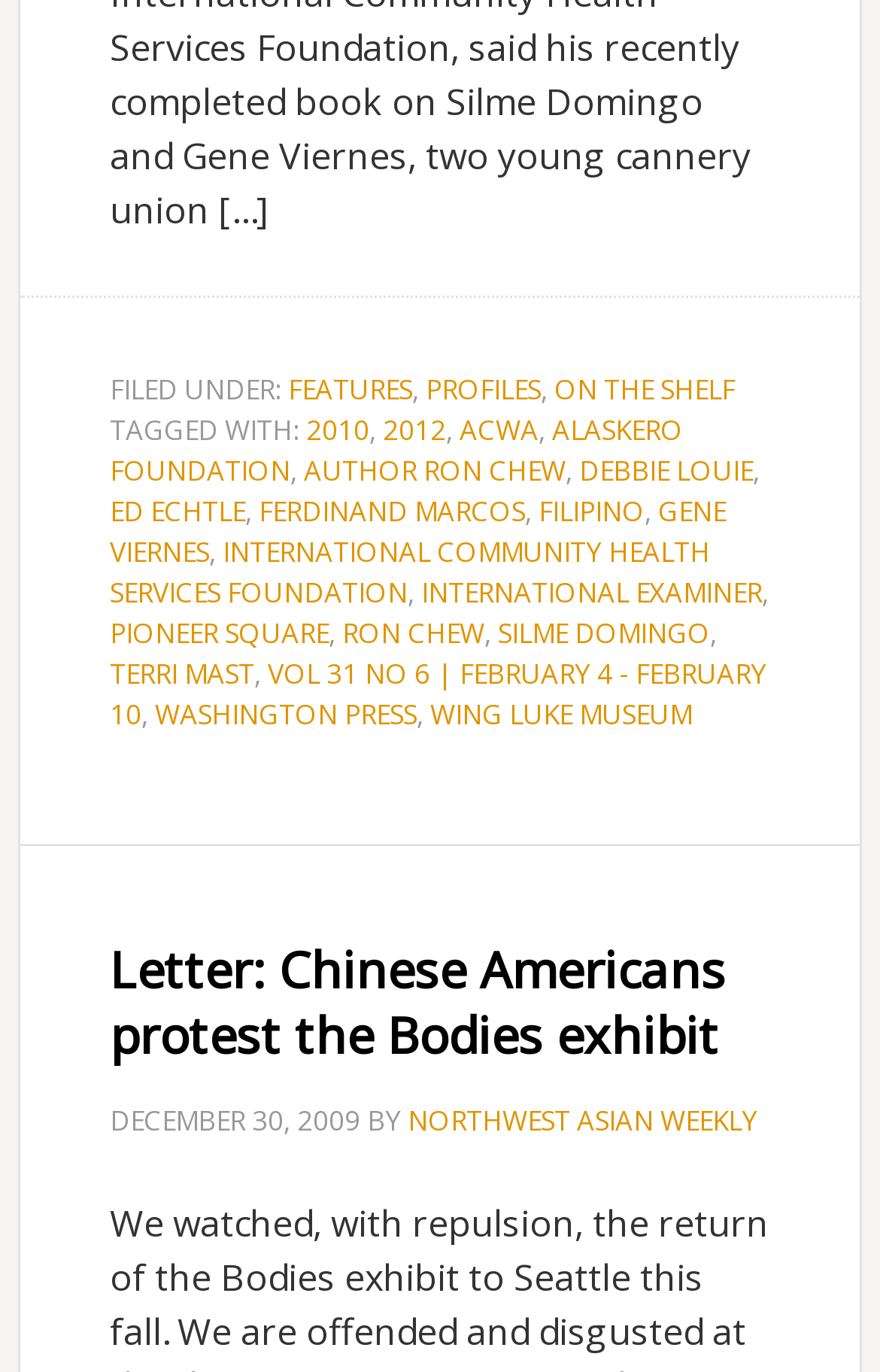Locate the bounding box coordinates of the element that should be clicked to fulfill the instruction: "Read the article posted on 'DECEMBER 30, 2009'".

[0.125, 0.803, 0.41, 0.831]